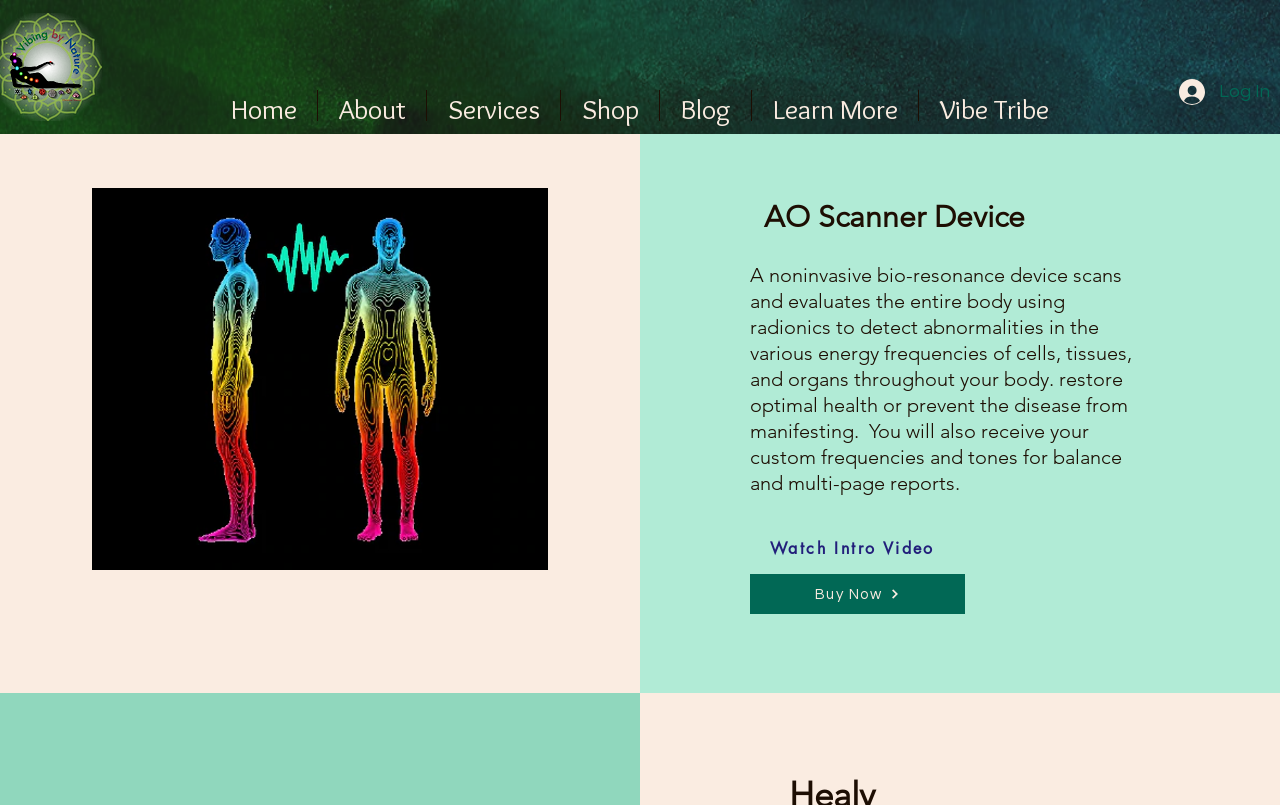Find the bounding box coordinates of the clickable element required to execute the following instruction: "buy the AO Scanner Device". Provide the coordinates as four float numbers between 0 and 1, i.e., [left, top, right, bottom].

[0.586, 0.713, 0.754, 0.763]